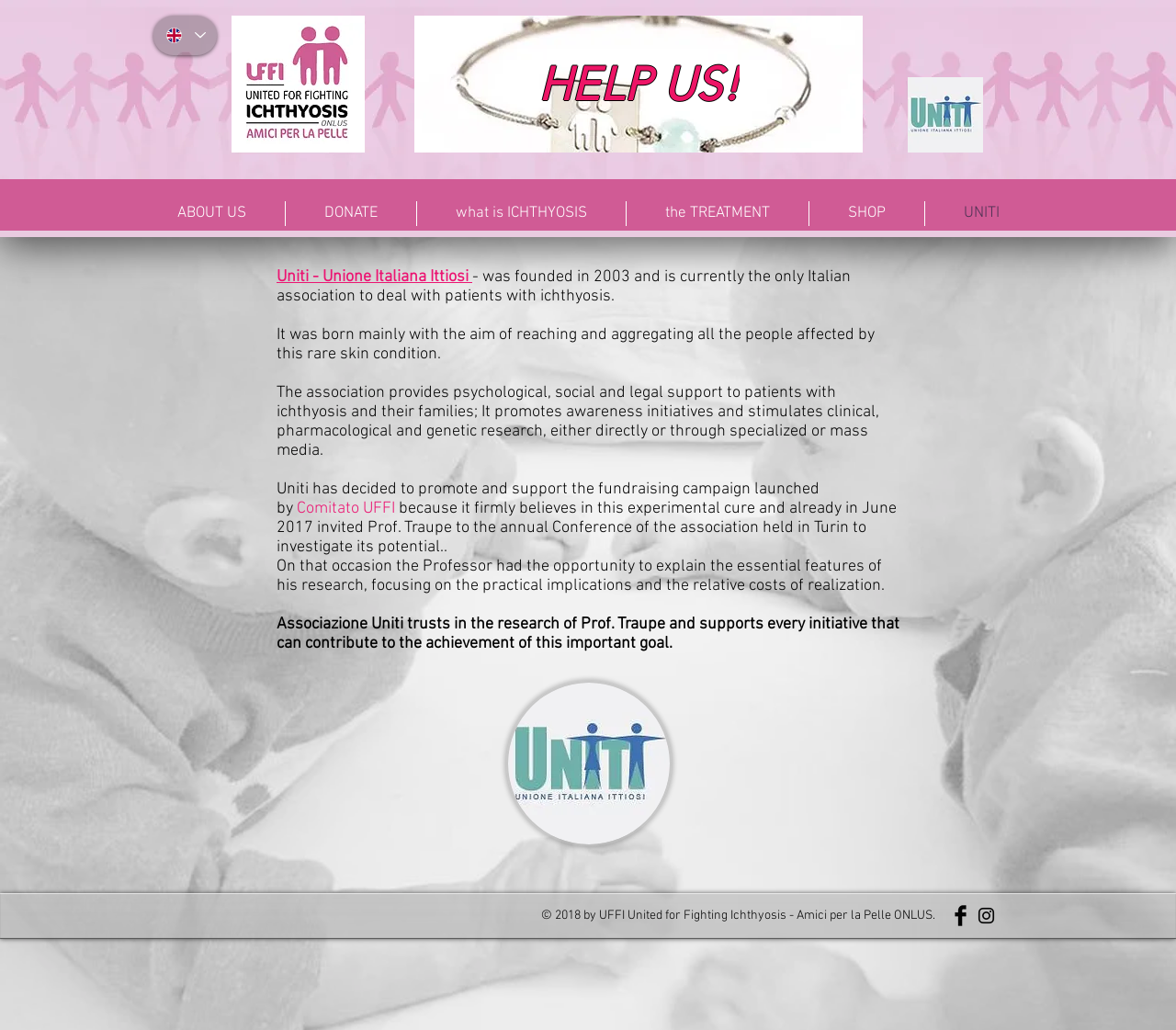Please give a one-word or short phrase response to the following question: 
What is the purpose of the association Uniti?

Support patients with ichthyosis